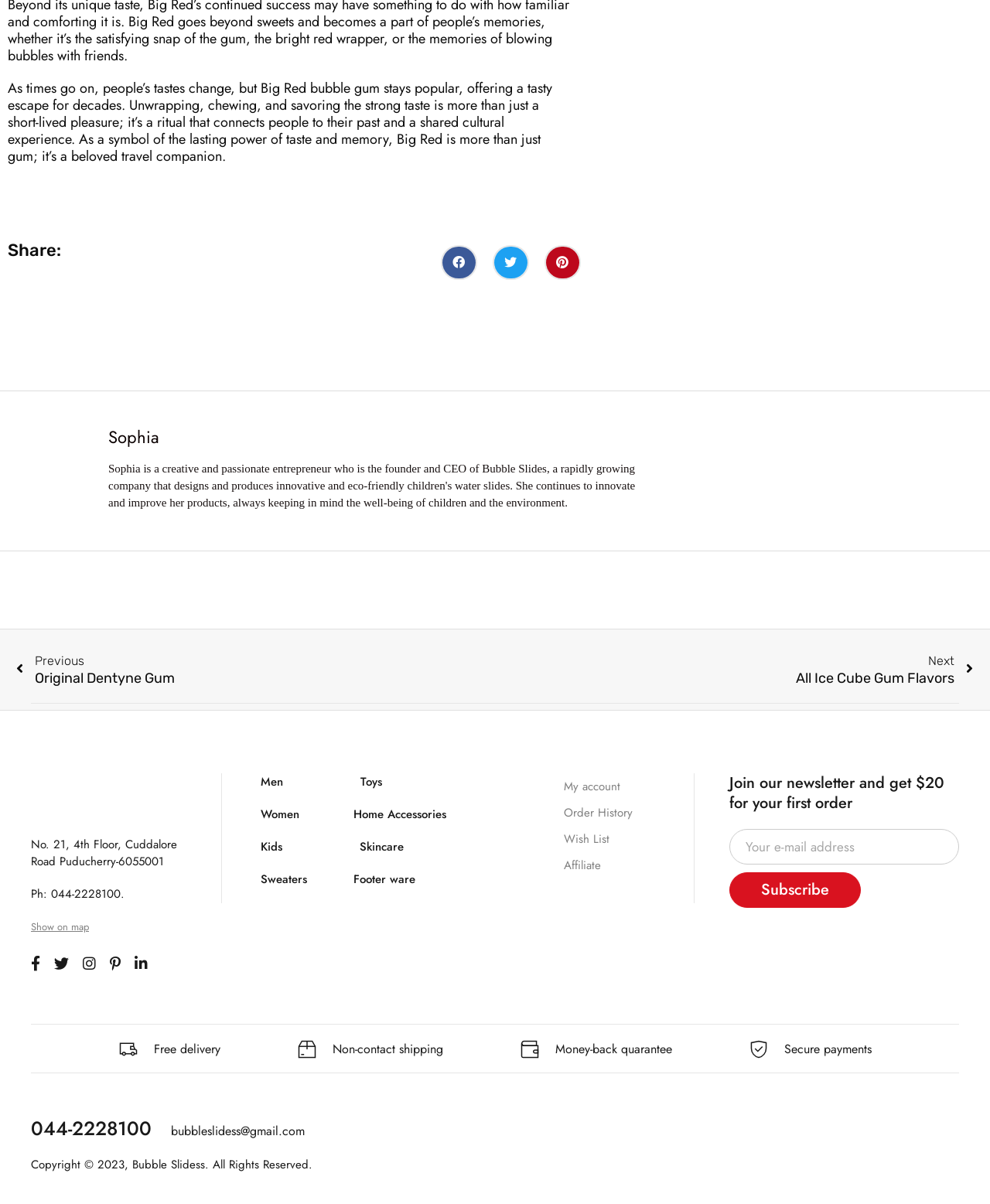Determine the bounding box coordinates of the clickable element to achieve the following action: 'Go to home page'. Provide the coordinates as four float values between 0 and 1, formatted as [left, top, right, bottom].

None